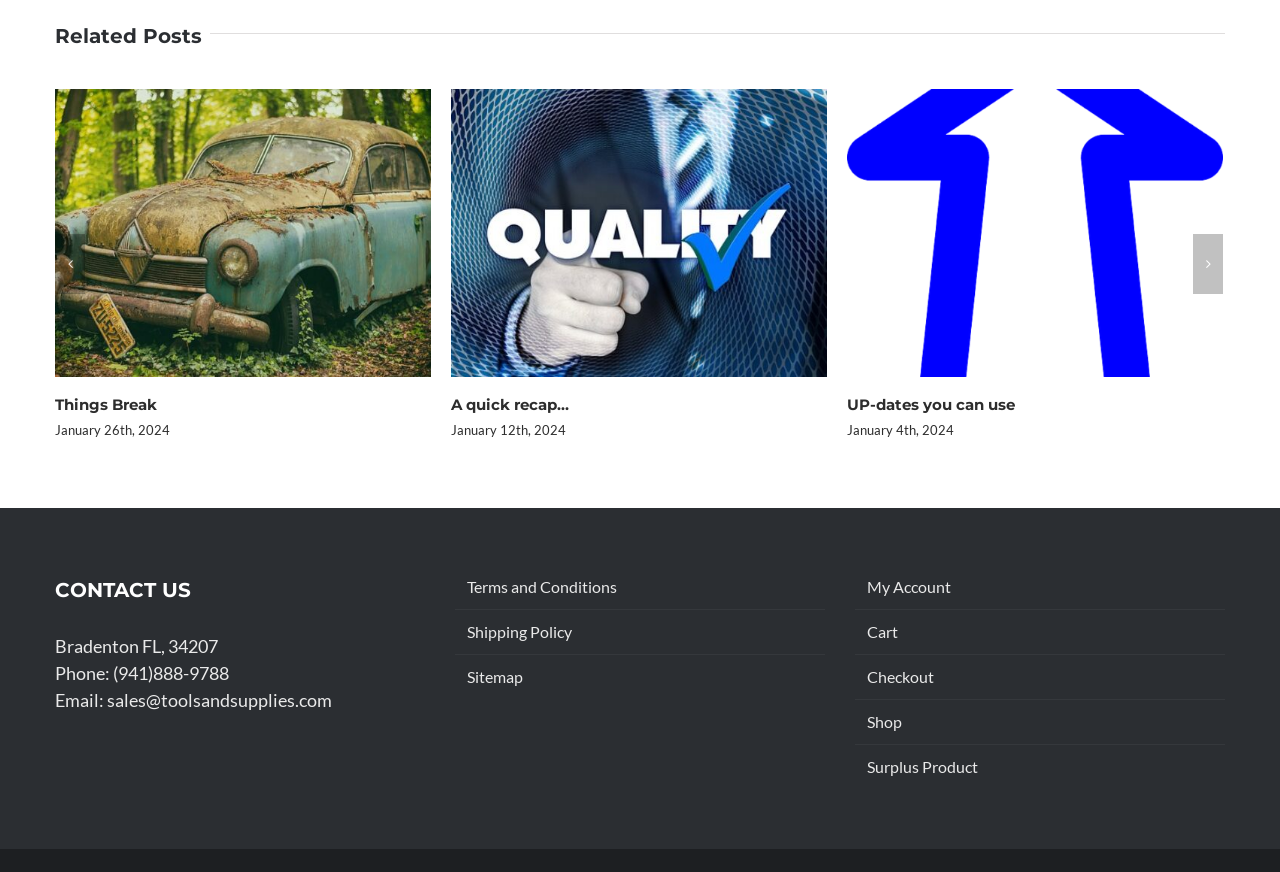Please identify the bounding box coordinates of the element's region that I should click in order to complete the following instruction: "Check email". The bounding box coordinates consist of four float numbers between 0 and 1, i.e., [left, top, right, bottom].

[0.084, 0.79, 0.259, 0.815]